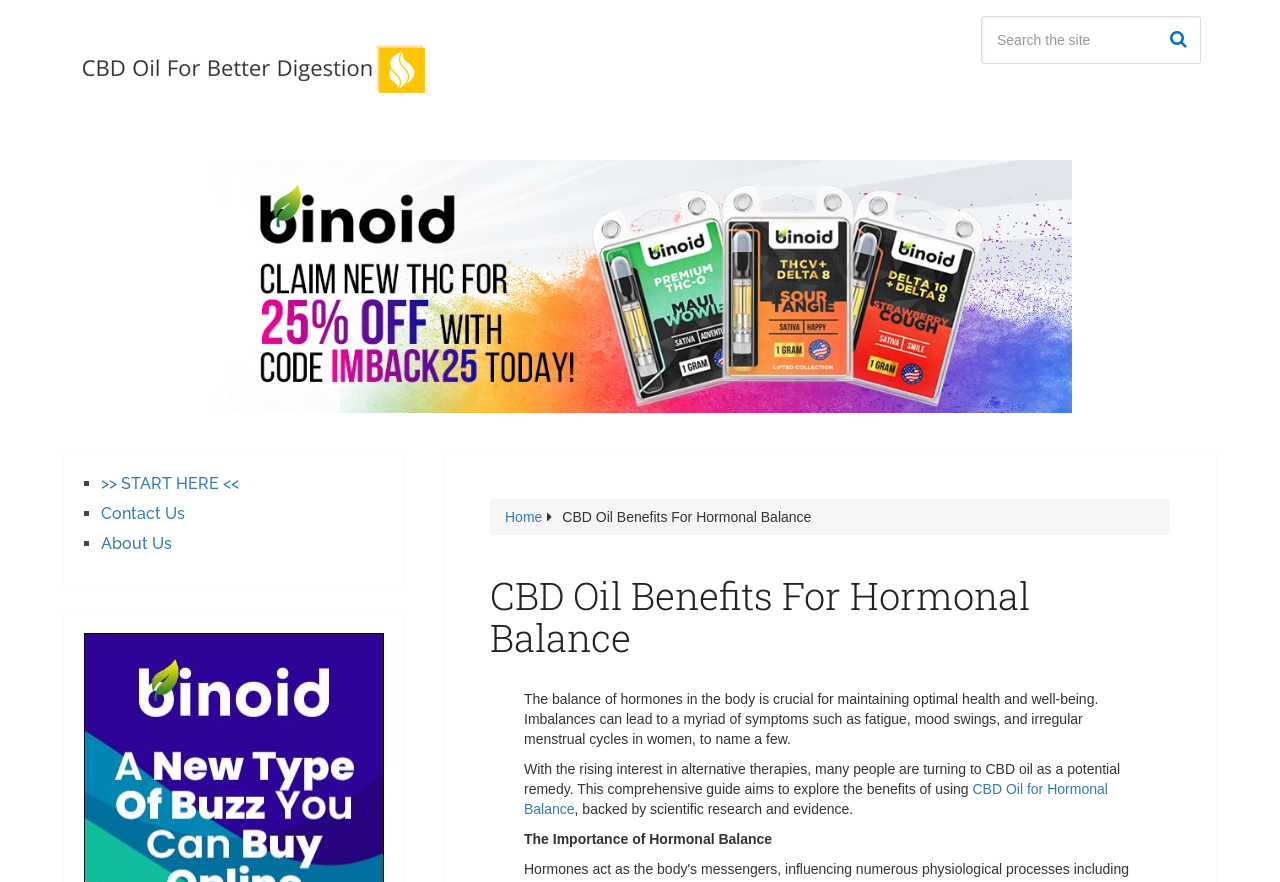What is the purpose of the search bar?
Look at the image and answer the question using a single word or phrase.

To search the site